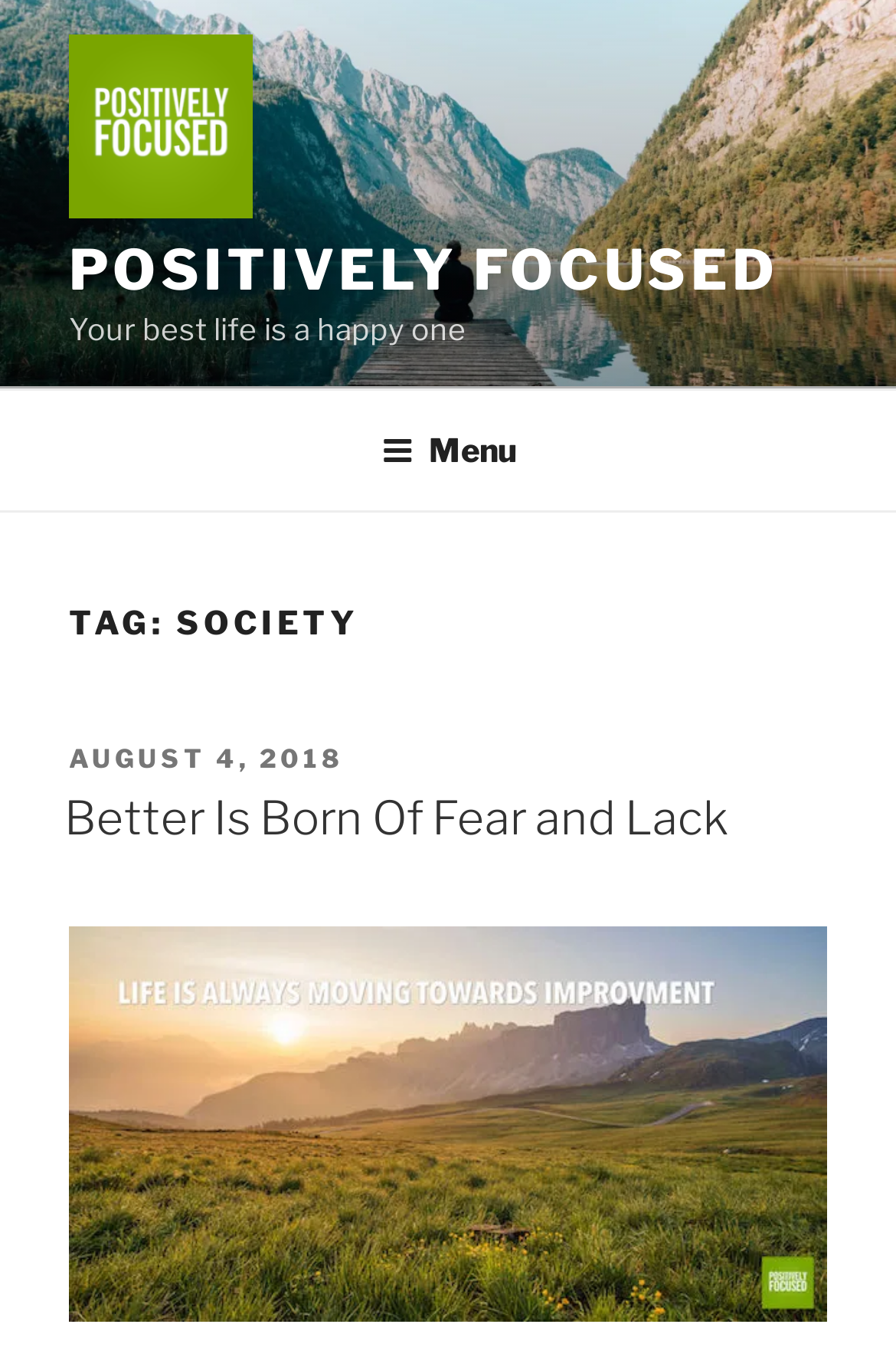Give a short answer using one word or phrase for the question:
How many links are there in the webpage?

4